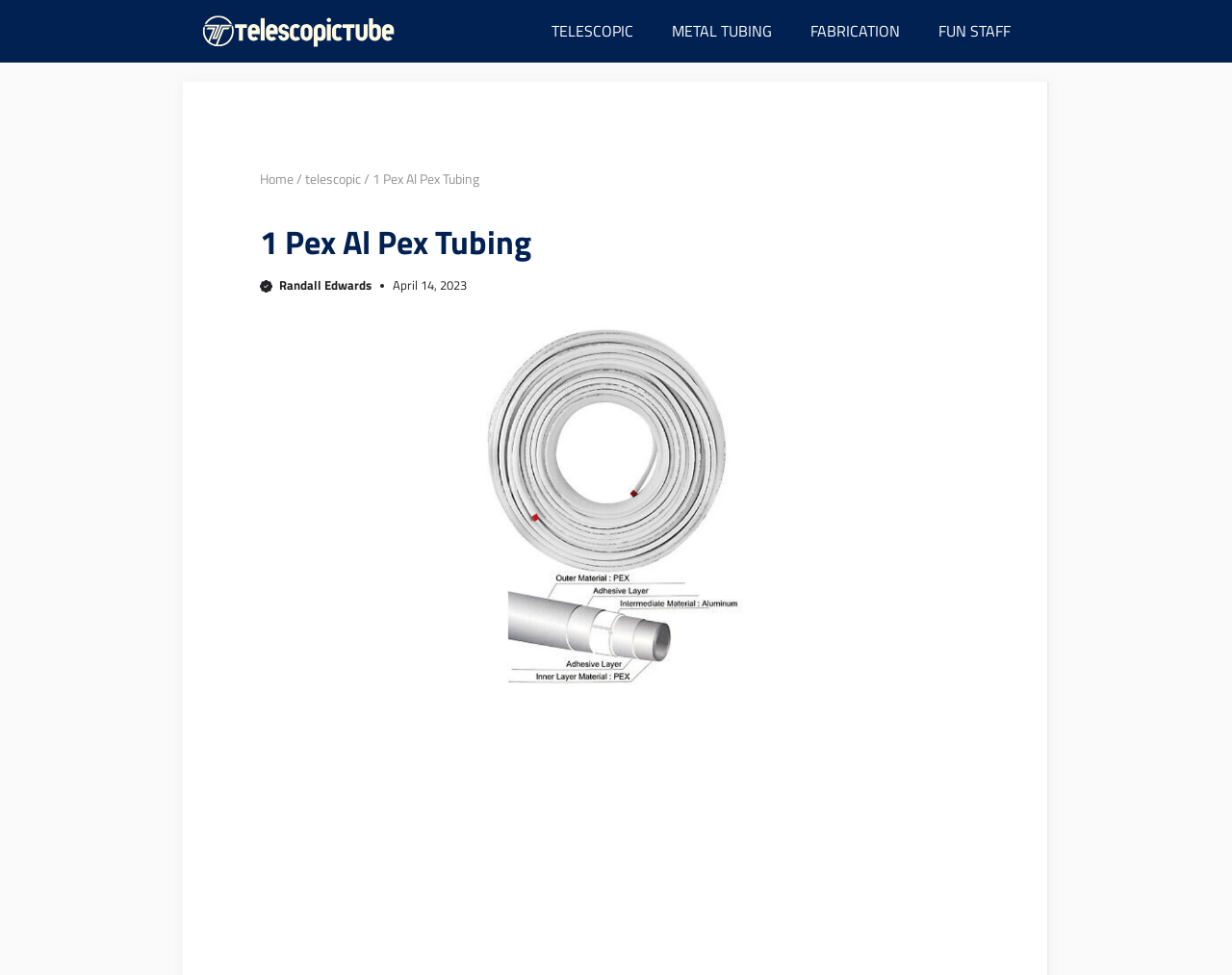Generate an in-depth caption that captures all aspects of the webpage.

The webpage is about "1 Pex Al Pex Tubing | Telescopic Tube". At the top, there is a primary navigation menu with five links: "Telescopic Tube", "TELESCOPIC", "METAL TUBING", "FABRICATION", and "FUN STAFF". Below the navigation menu, there is a breadcrumbs navigation section with links to "Home", "telescopic", and the current page "1 Pex Al Pex Tubing". 

To the right of the breadcrumbs navigation, there is a heading with the title "1 Pex Al Pex Tubing". Below the heading, there are two small images and a link to "Randall Edwards", followed by a time stamp "April 14, 2023". 

Further down, there is a large figure with an image of "1 Pex Al Pex Tubing". At the bottom of the page, there is a non-landmark header section with an insertion.